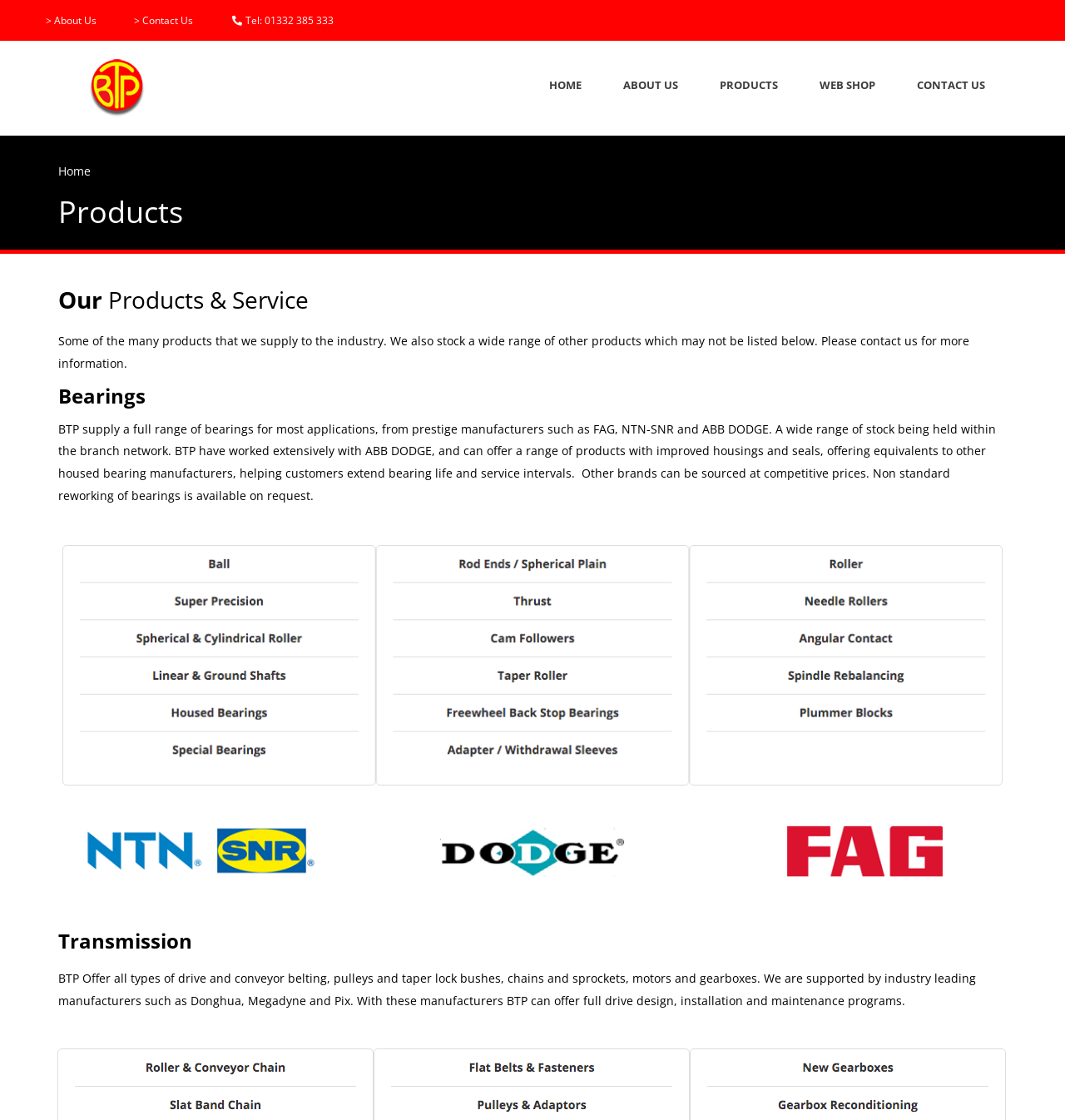By analyzing the image, answer the following question with a detailed response: What brands of bearings does BTP LTD supply?

The webpage mentions that BTP LTD supplies bearings from prestige manufacturers such as FAG, NTN-SNR, and ABB DODGE, indicating that these are some of the brands of bearings they supply.